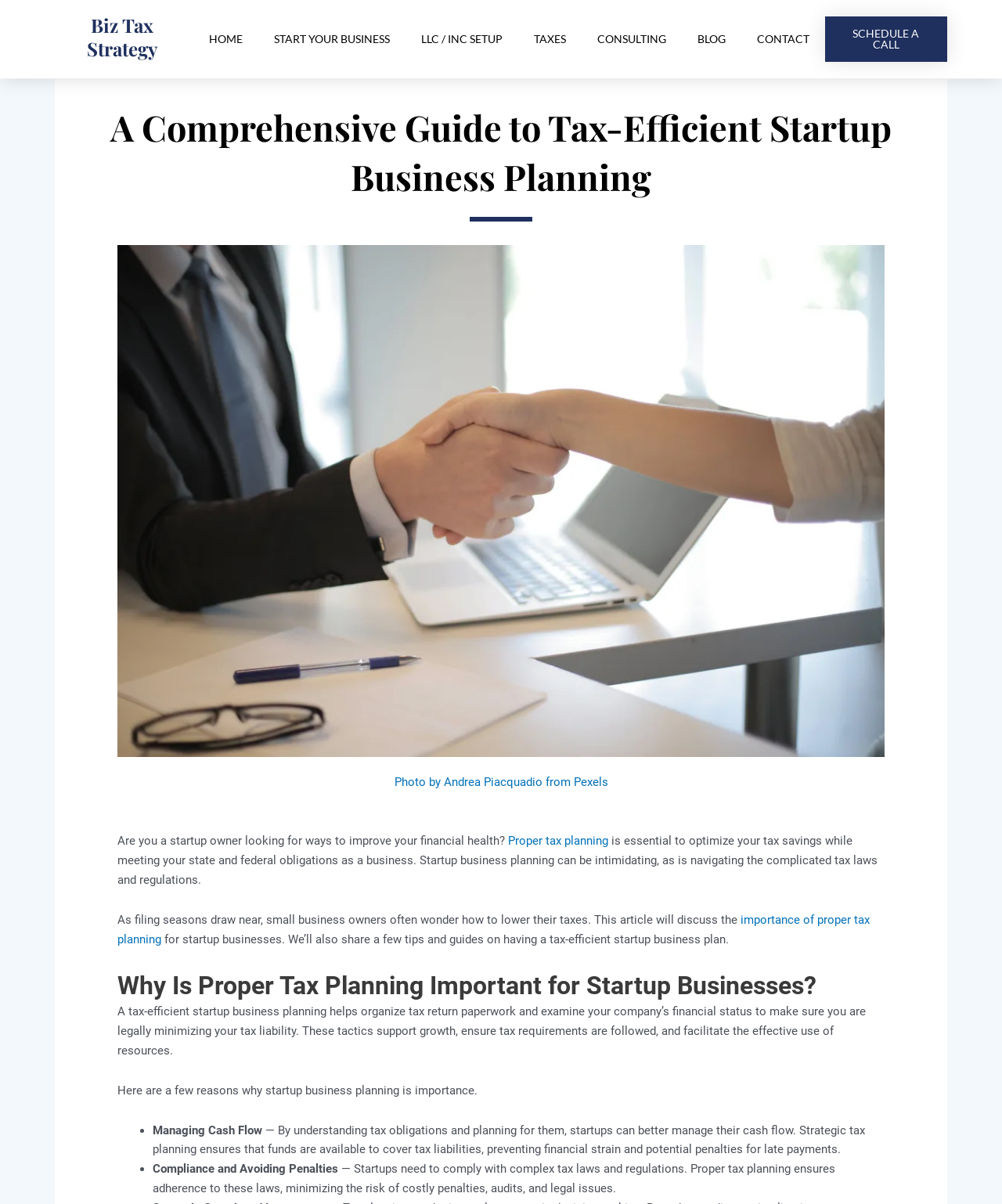Locate the bounding box coordinates of the area where you should click to accomplish the instruction: "Go to HOME page".

[0.193, 0.0, 0.258, 0.065]